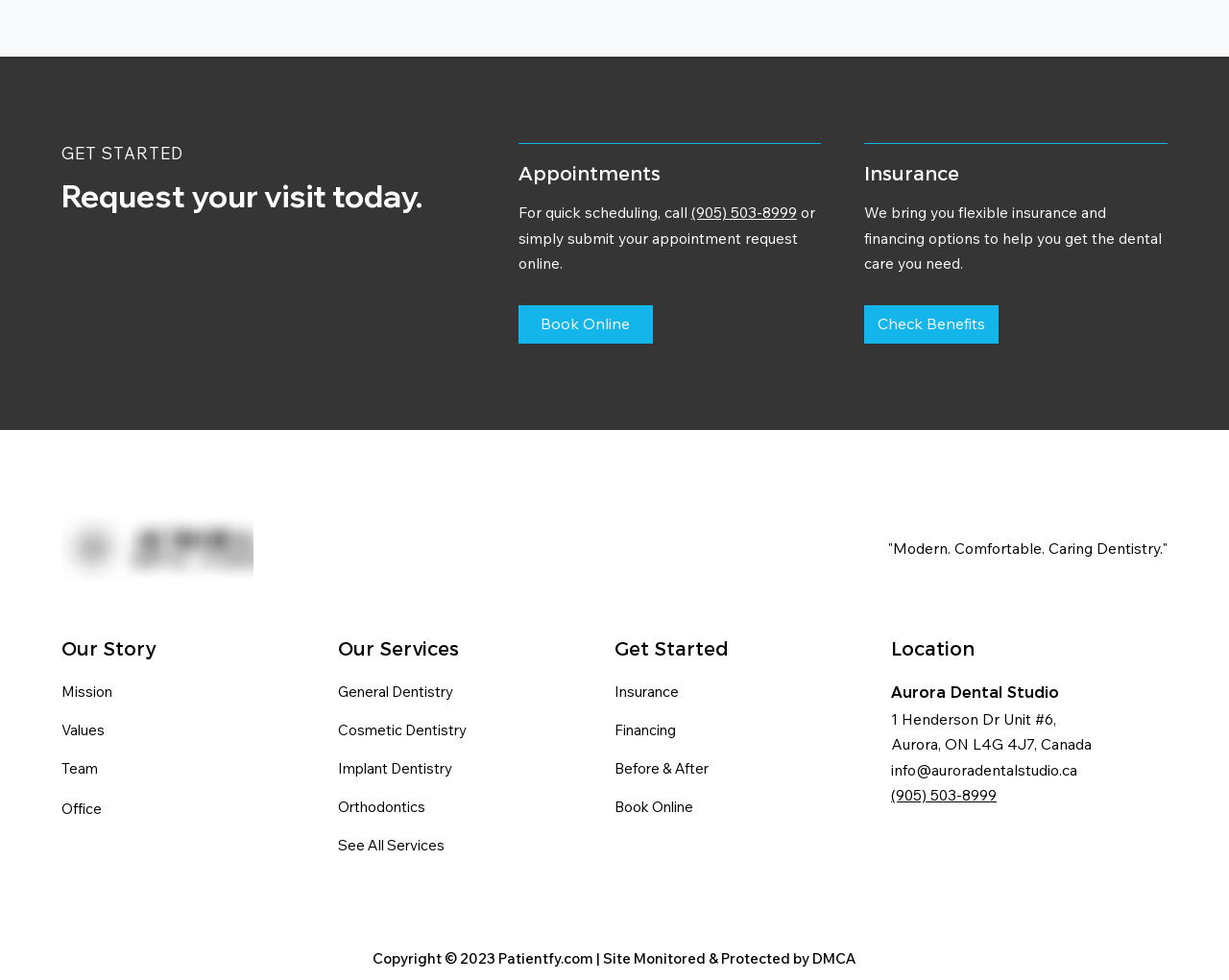What is the location of the dental studio?
Give a detailed and exhaustive answer to the question.

I found a static text '1 Henderson Dr Unit #6, Aurora, ON L4G 4J7, Canada' which is likely the address of the dental studio. This address is located under the heading 'Location', which confirms that it is the location of the dental studio.